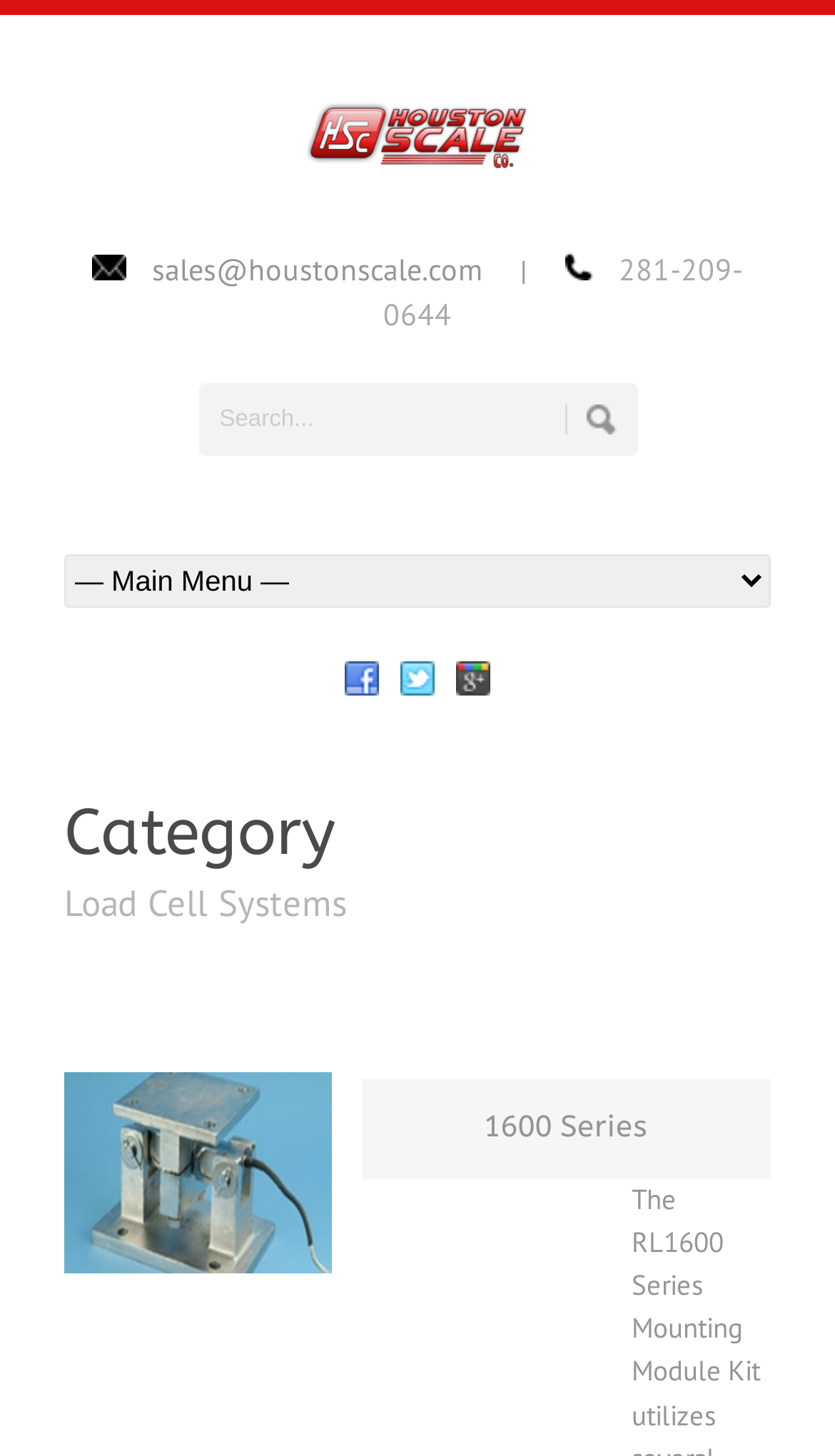Locate the bounding box coordinates of the clickable element to fulfill the following instruction: "Click the search button". Provide the coordinates as four float numbers between 0 and 1 in the format [left, top, right, bottom].

[0.676, 0.278, 0.737, 0.298]